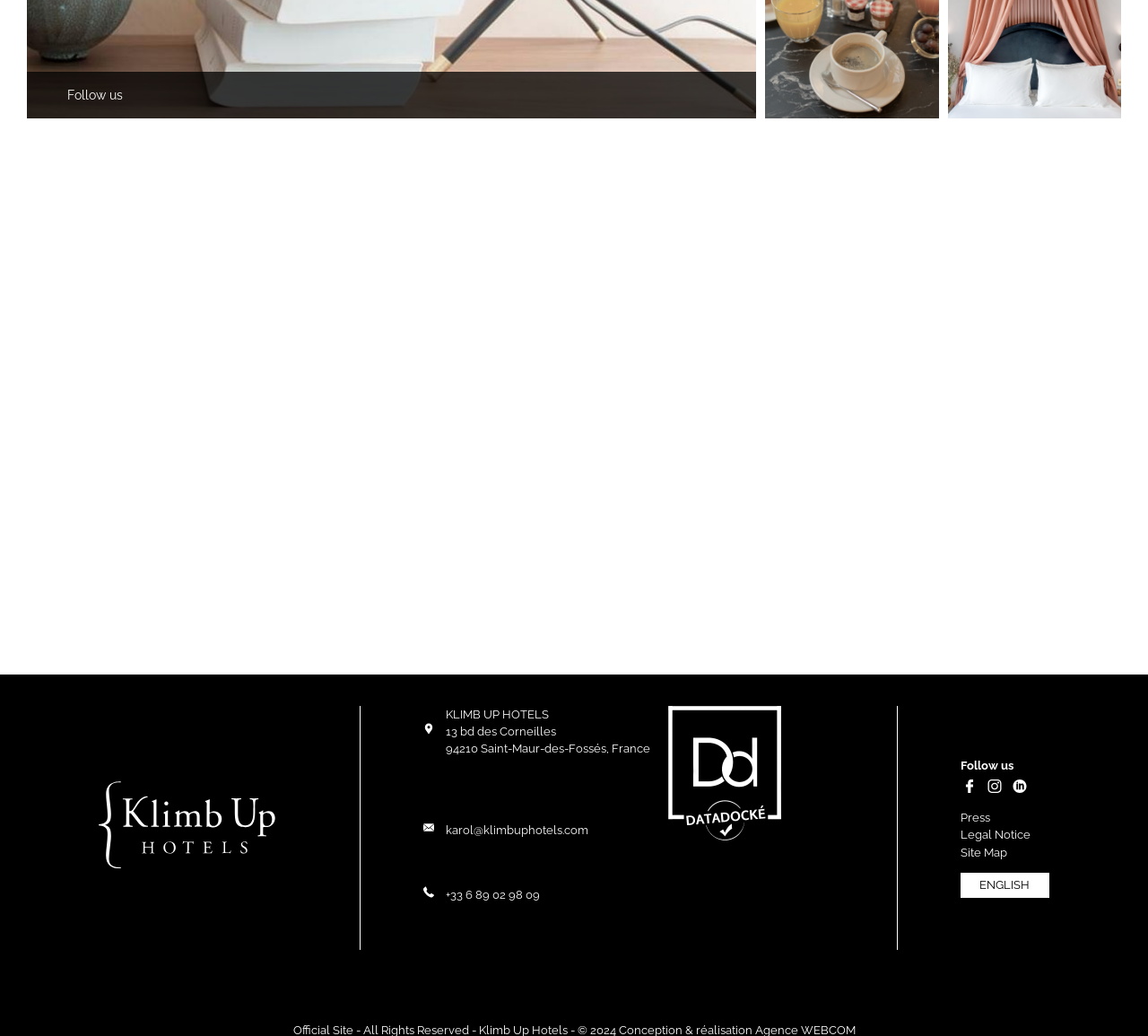How many links are there in the footer? From the image, respond with a single word or brief phrase.

6